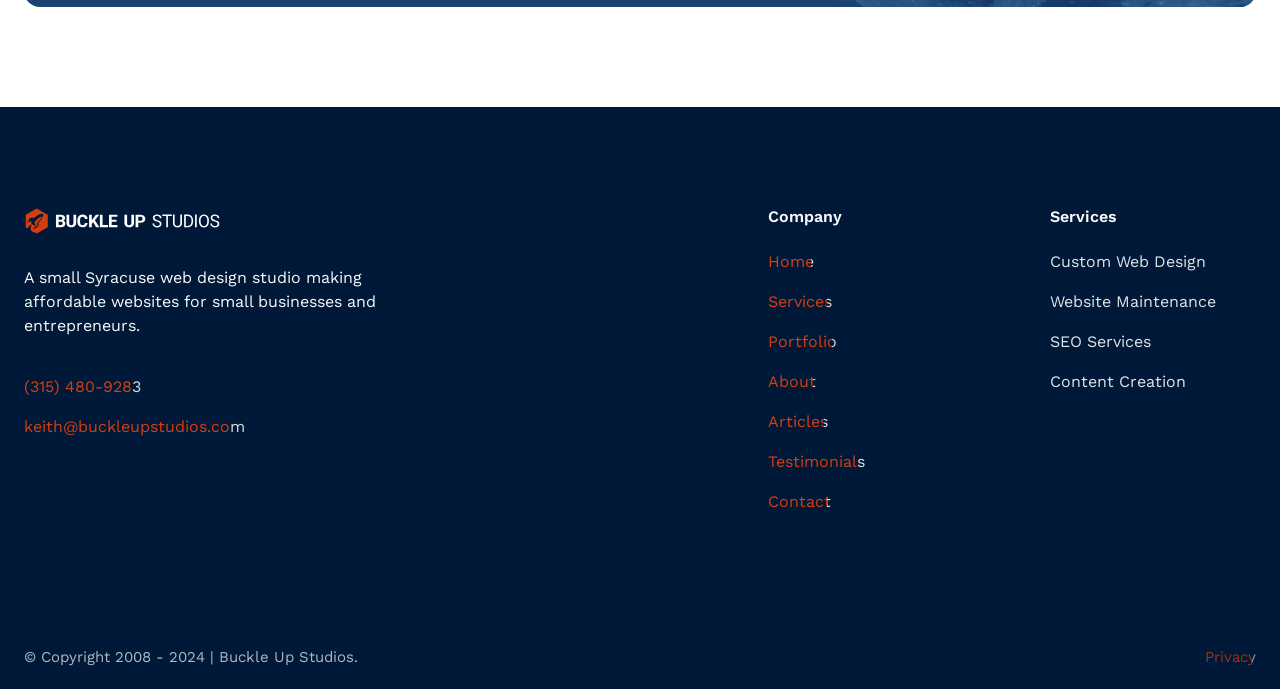Carefully examine the image and provide an in-depth answer to the question: What is the email address of Buckle Up Studios?

I found the email address by looking at the link element with the OCR text 'keith@buckleupstudios.com' located at the top-left section of the webpage, below the phone number.